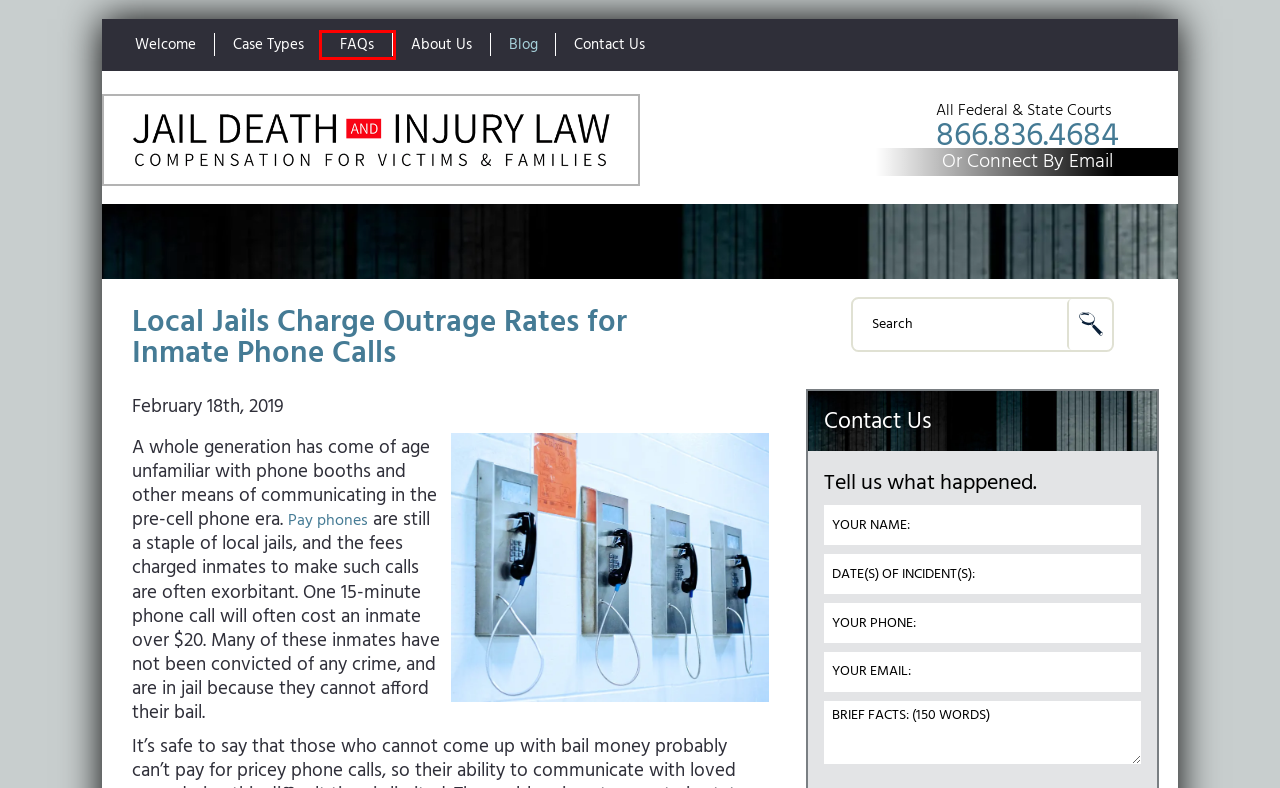Look at the screenshot of a webpage that includes a red bounding box around a UI element. Select the most appropriate webpage description that matches the page seen after clicking the highlighted element. Here are the candidates:
A. Death in Custody? Civil Rights & Wrongful Death Lawsuit Info
B. State of Phone Justice | Prison Policy Initiative
C. Jail Death and Jail Injury Lawyers | Contact Phone and Online Claim Forms
D. Jail Death Law & Inmate Injury National Law Firm | About Us
E. Jail Death, Jail Injury, Police Excessive Force | National Law Firm
F. Police Misconduct & Inmate or In Custody Death – Injury Blog
G. Jail Death and Jail Injury Law – Victims’ FAQs Legal Answers
H. Elite Lawyer Management: Law Firm PR & Lawyer Talent Booking

G